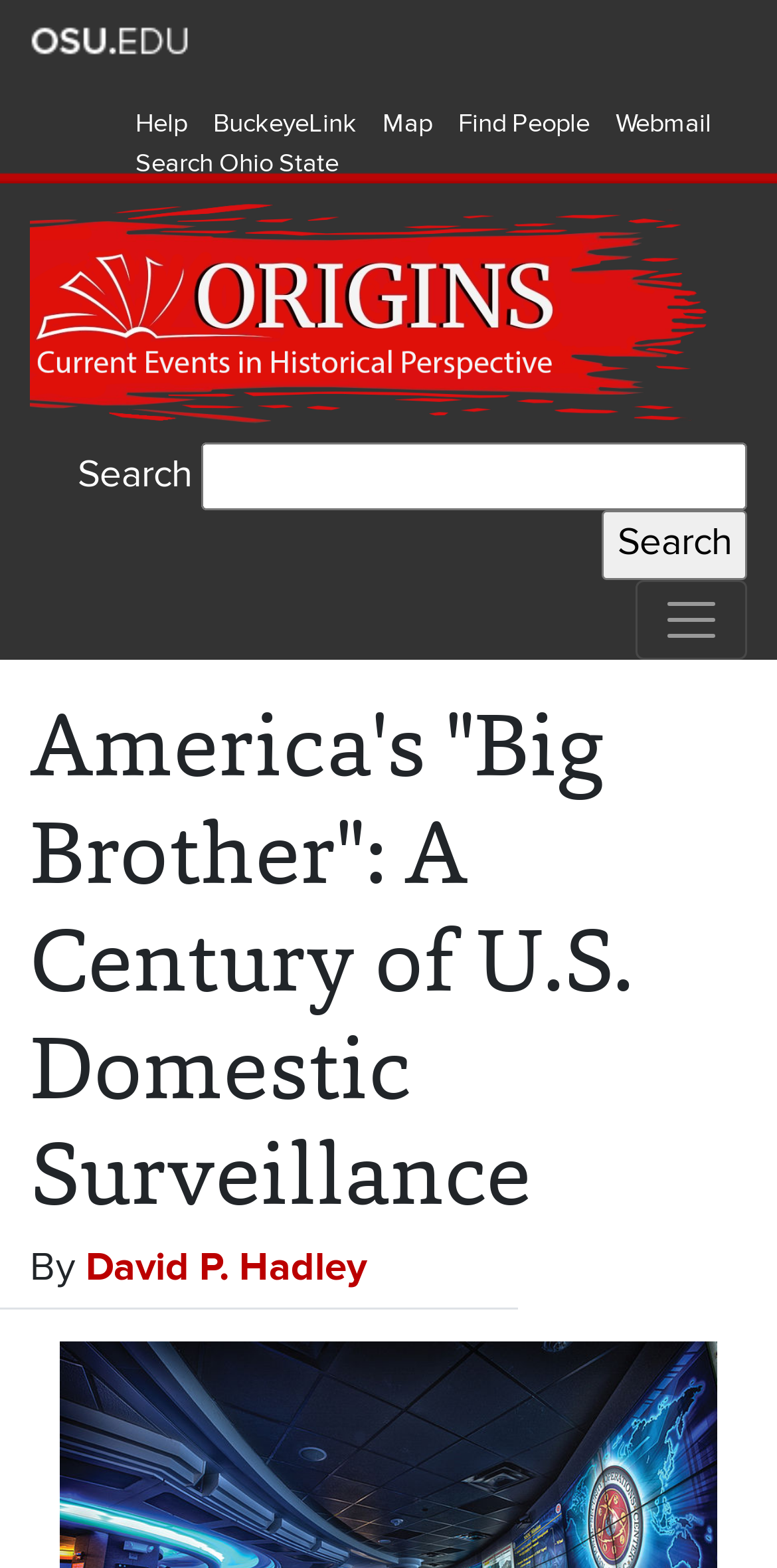Please provide a one-word or phrase answer to the question: 
What is the name of the author of the article?

David P. Hadley